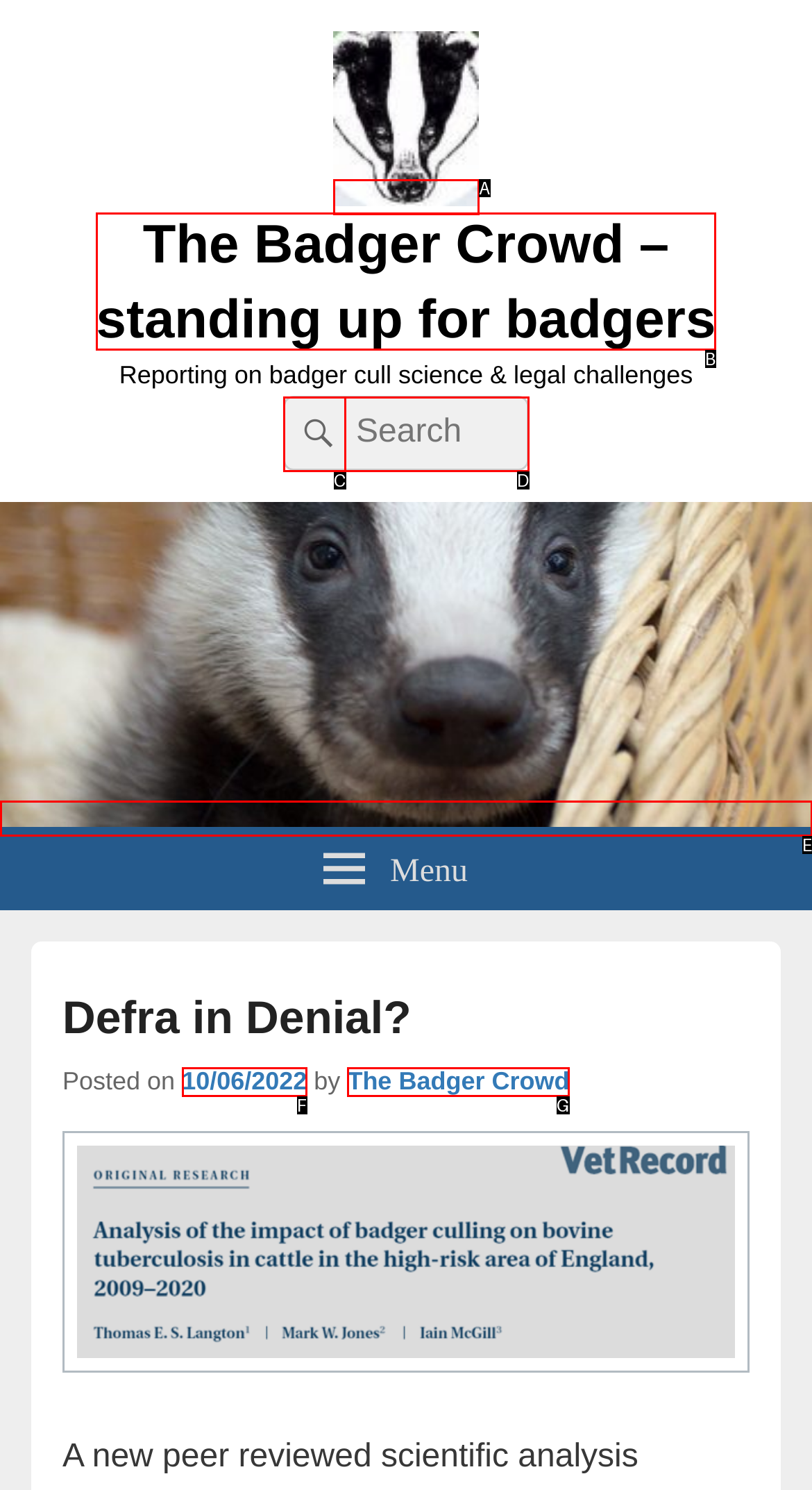Match the description: The Badger Crowd to one of the options shown. Reply with the letter of the best match.

G